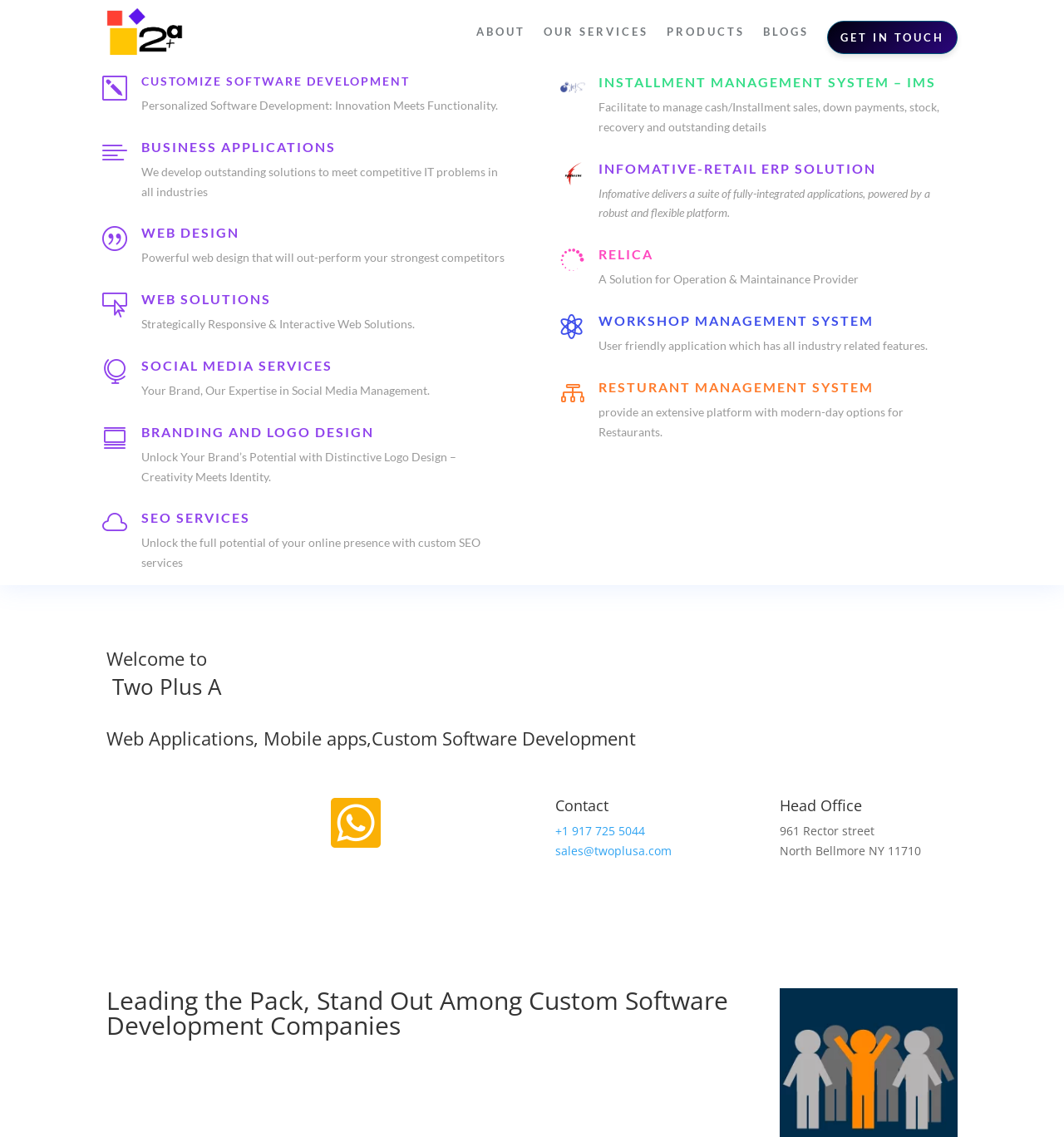Identify the bounding box coordinates for the element you need to click to achieve the following task: "Click on CUSTOMIZE SOFTWARE DEVELOPMENT". Provide the bounding box coordinates as four float numbers between 0 and 1, in the form [left, top, right, bottom].

[0.133, 0.065, 0.385, 0.077]